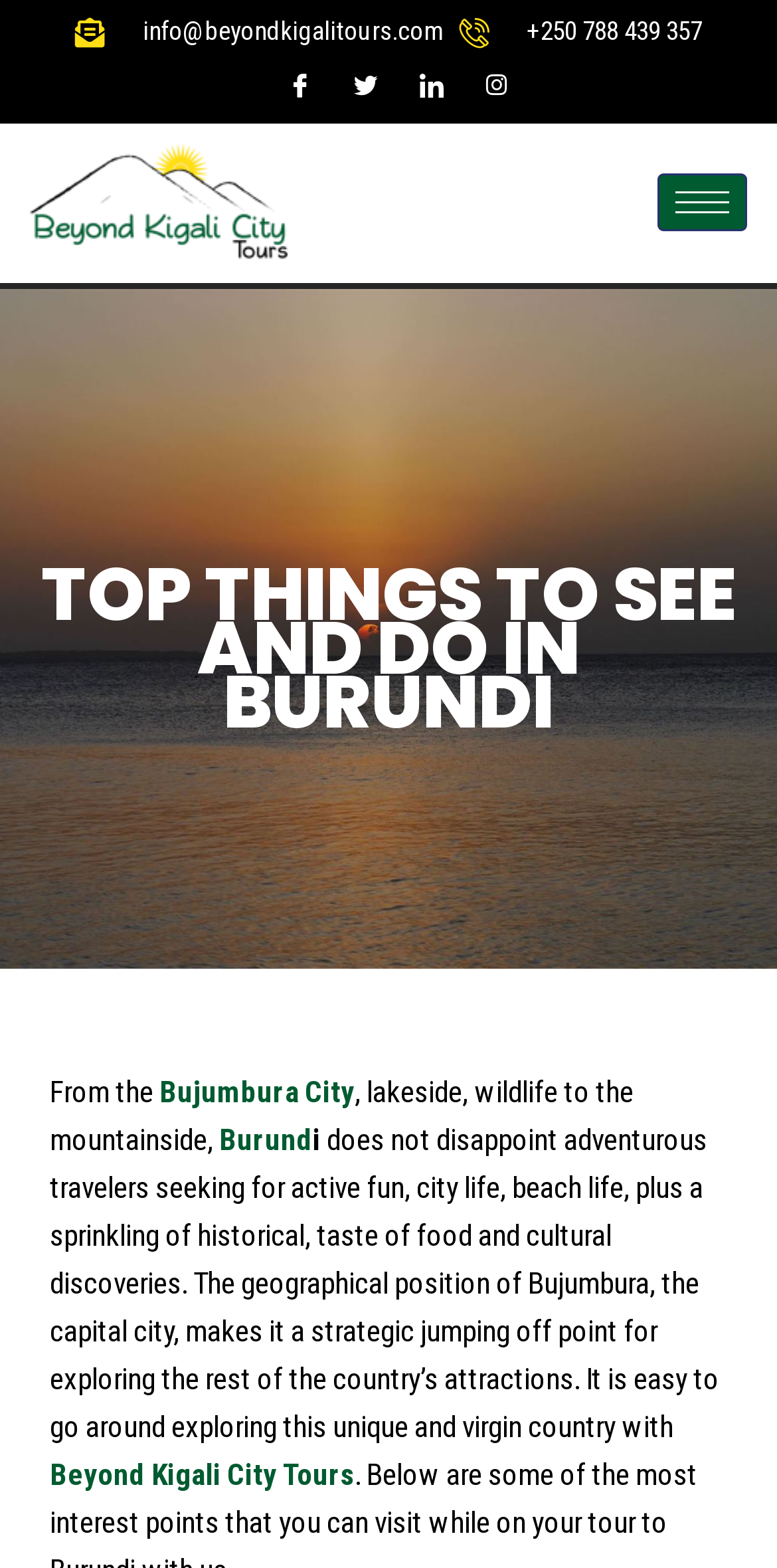Please determine the bounding box coordinates, formatted as (top-left x, top-left y, bottom-right x, bottom-right y), with all values as floating point numbers between 0 and 1. Identify the bounding box of the region described as: Beyond Kigali City Tours

[0.064, 0.929, 0.456, 0.952]